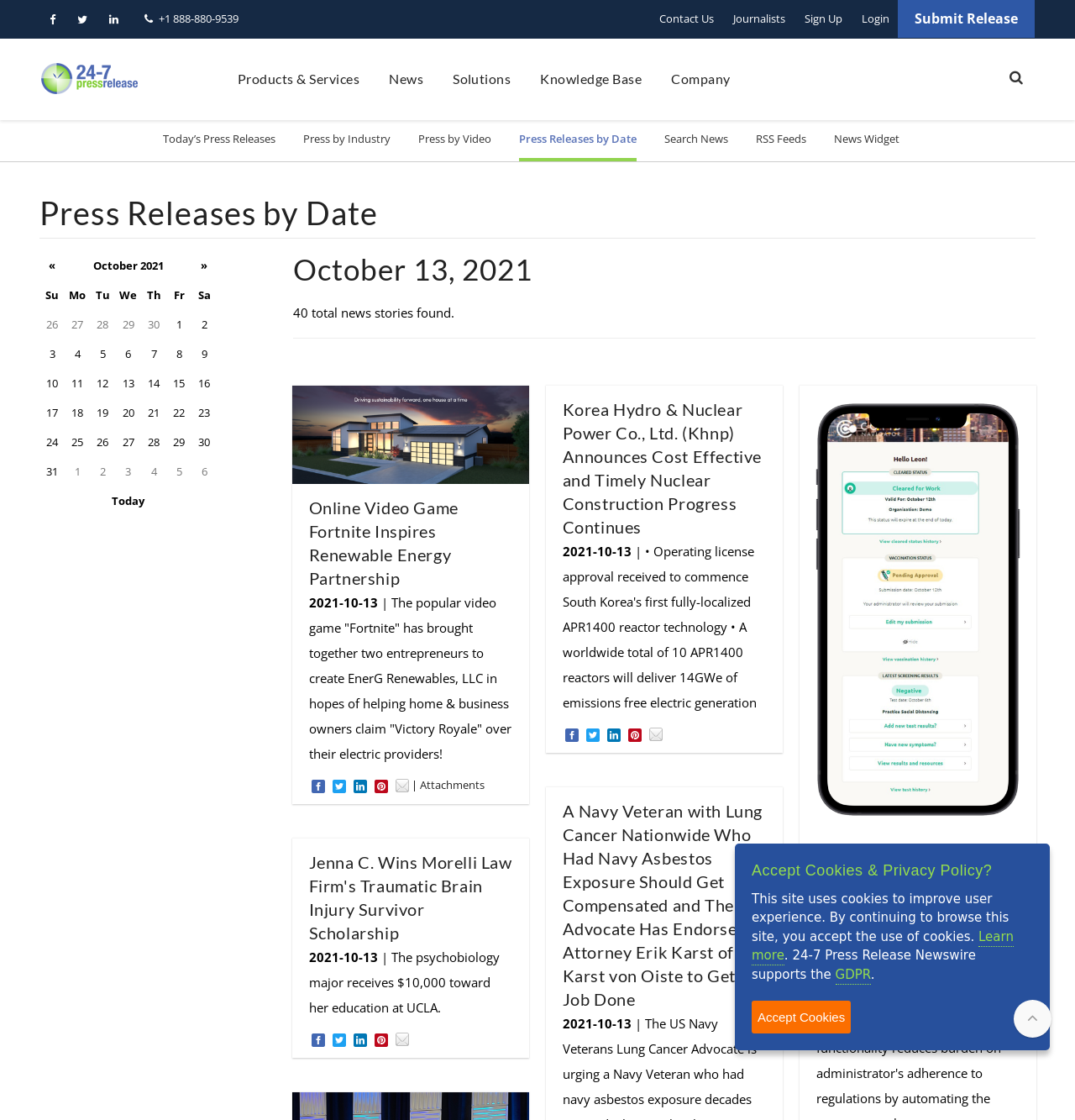Pinpoint the bounding box coordinates of the clickable area necessary to execute the following instruction: "View press releases by date". The coordinates should be given as four float numbers between 0 and 1, namely [left, top, right, bottom].

[0.483, 0.107, 0.592, 0.144]